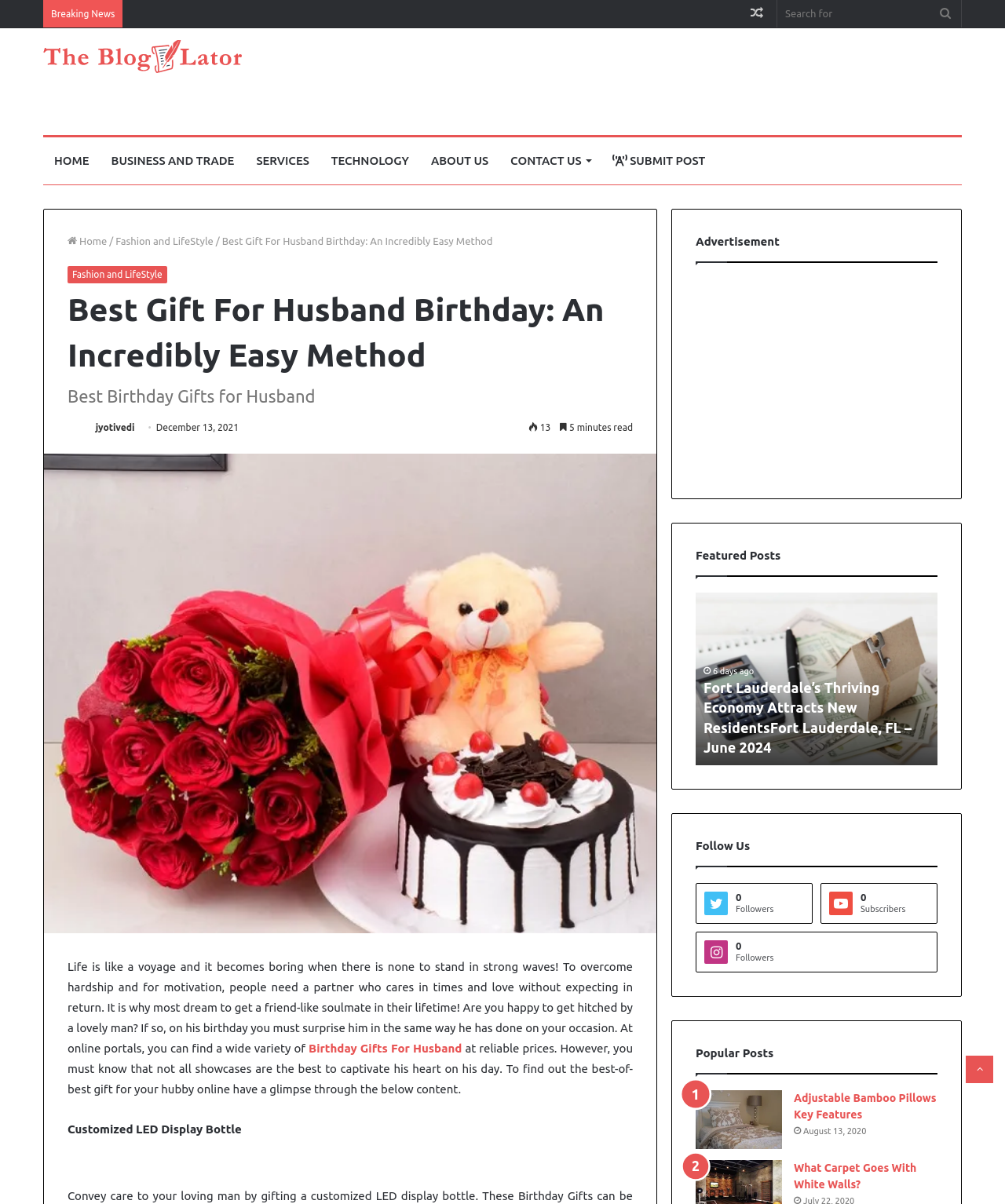Please identify the bounding box coordinates of the element's region that should be clicked to execute the following instruction: "Explore Spitfire Hire". The bounding box coordinates must be four float numbers between 0 and 1, i.e., [left, top, right, bottom].

None